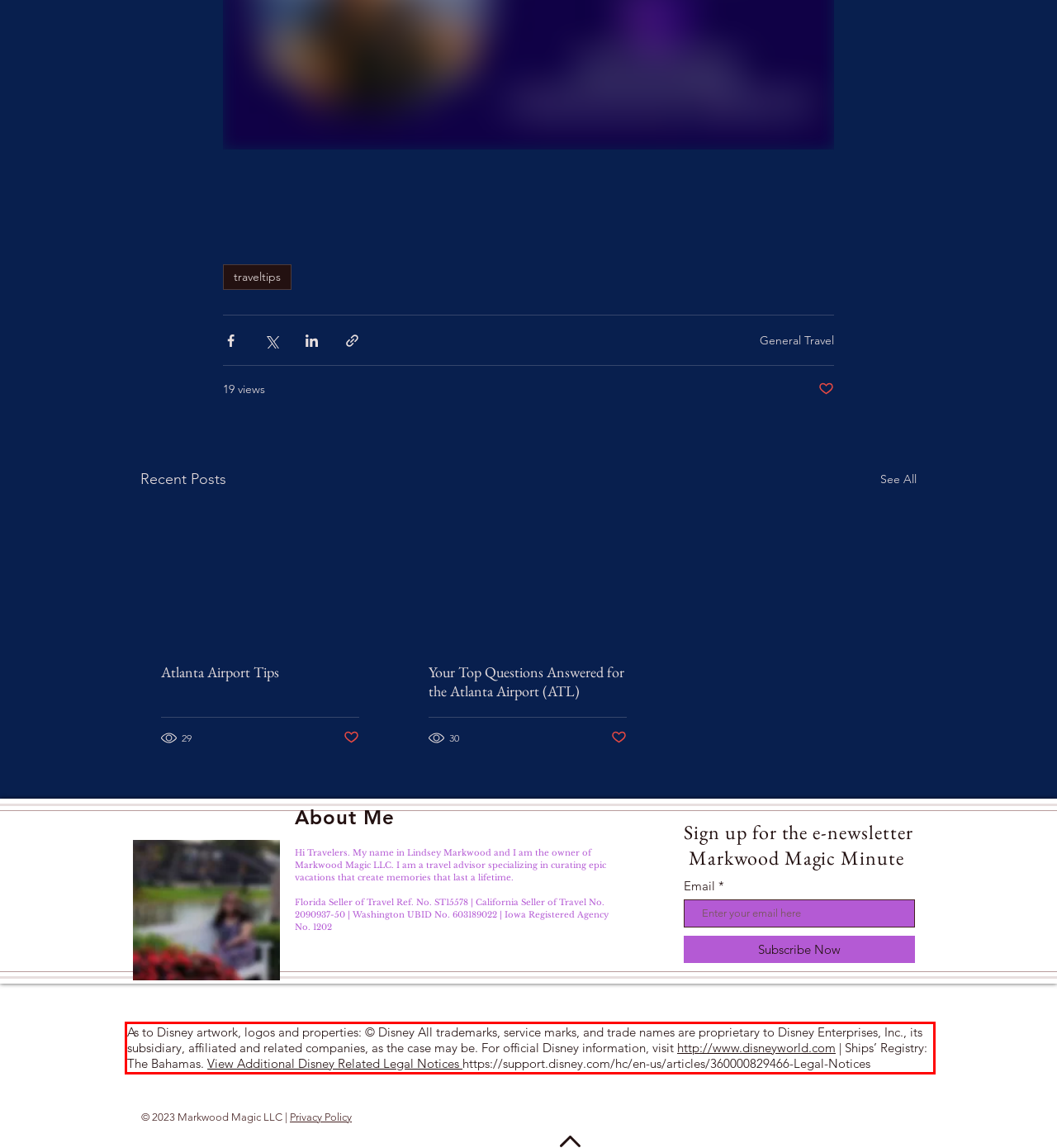Identify and transcribe the text content enclosed by the red bounding box in the given screenshot.

As to Disney artwork, logos and properties: © Disney All trademarks, service marks, and trade names are proprietary to Disney Enterprises, Inc., its subsidiary, affiliated and related companies, as the case may be. For official Disney information, visit http://www.disneyworld.com | Ships’ Registry: The Bahamas. View Additional Disney Related Legal Notices https://support.disney.com/hc/en-us/articles/360000829466-Legal-Notices